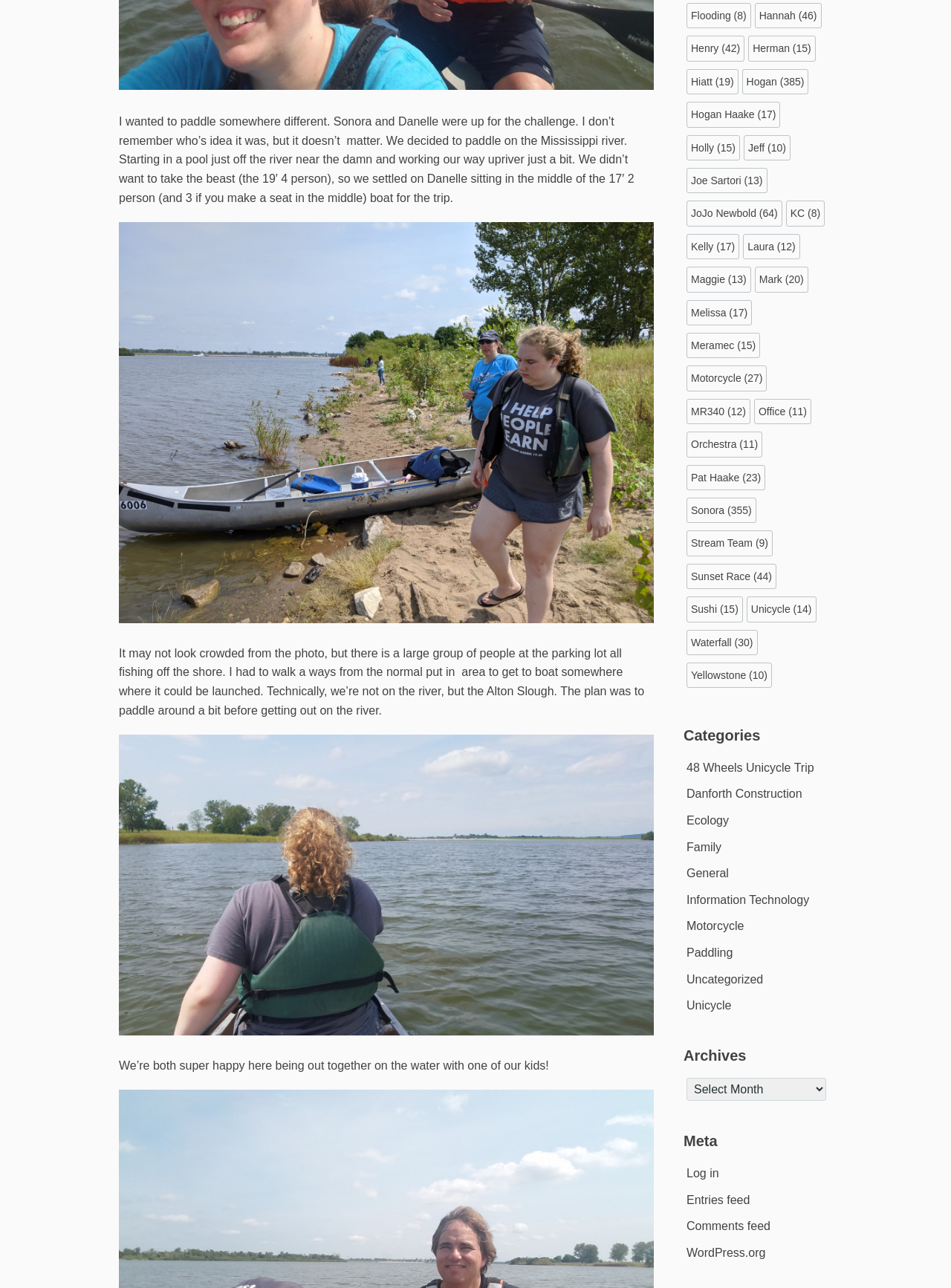Provide the bounding box coordinates for the UI element that is described as: "48 Wheels Unicycle Trip".

[0.722, 0.591, 0.856, 0.601]